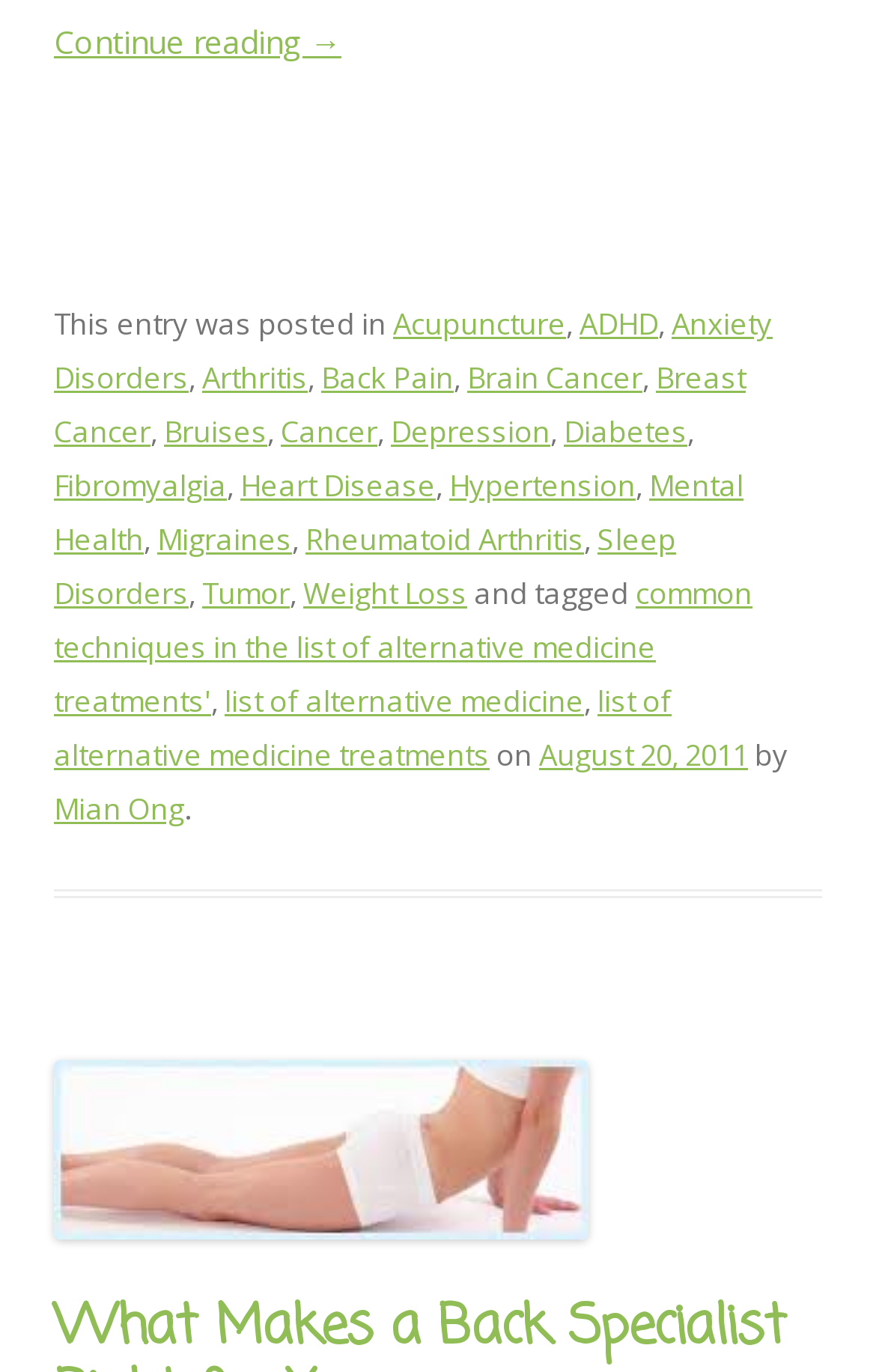Who is the author of this post?
Refer to the image and give a detailed answer to the question.

The link 'Mian Ong' is present in the footer section of the webpage, preceded by the text 'by', indicating that Mian Ong is the author of the post.